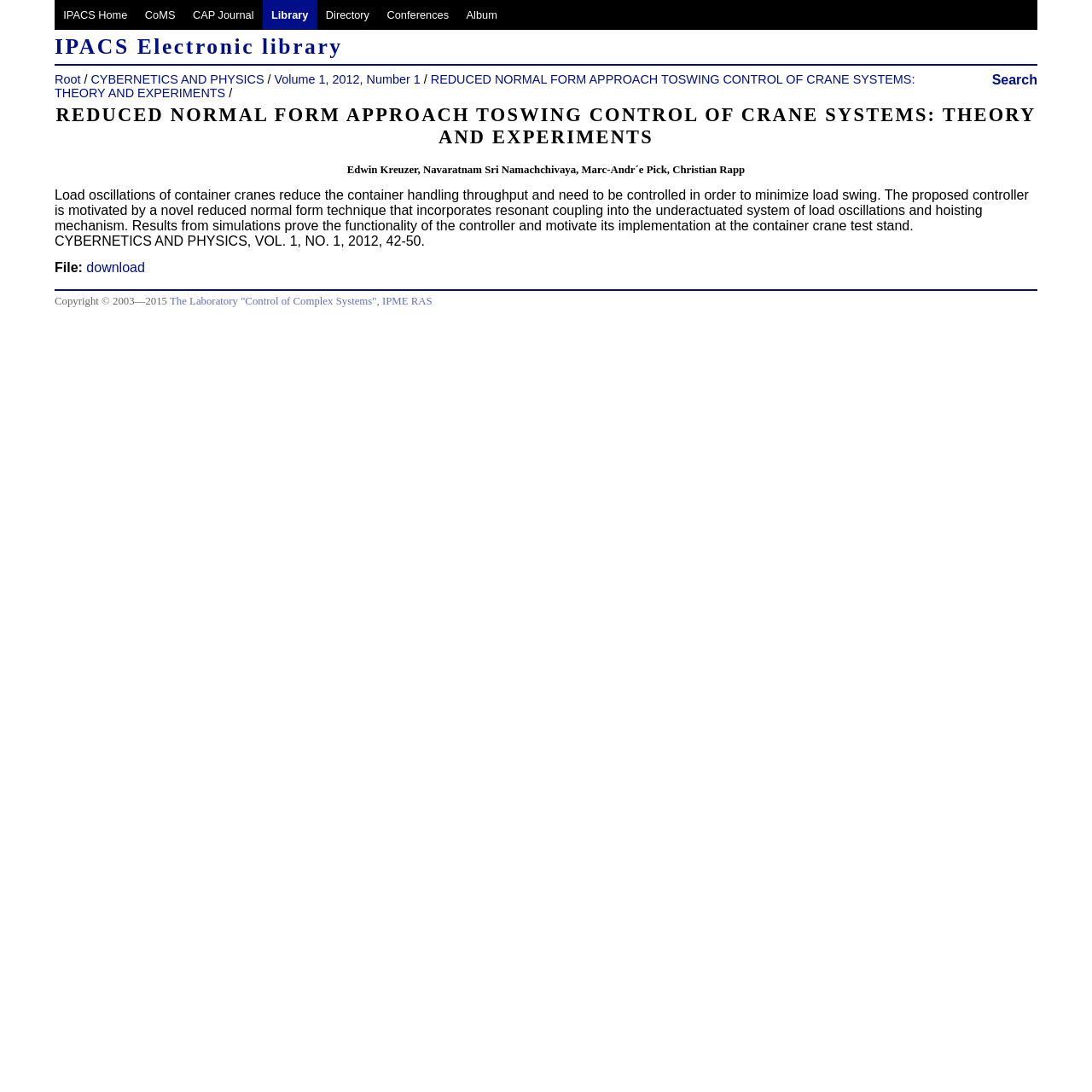Given the description "IPACS Home", determine the bounding box of the corresponding UI element.

[0.05, 0.0, 0.125, 0.028]